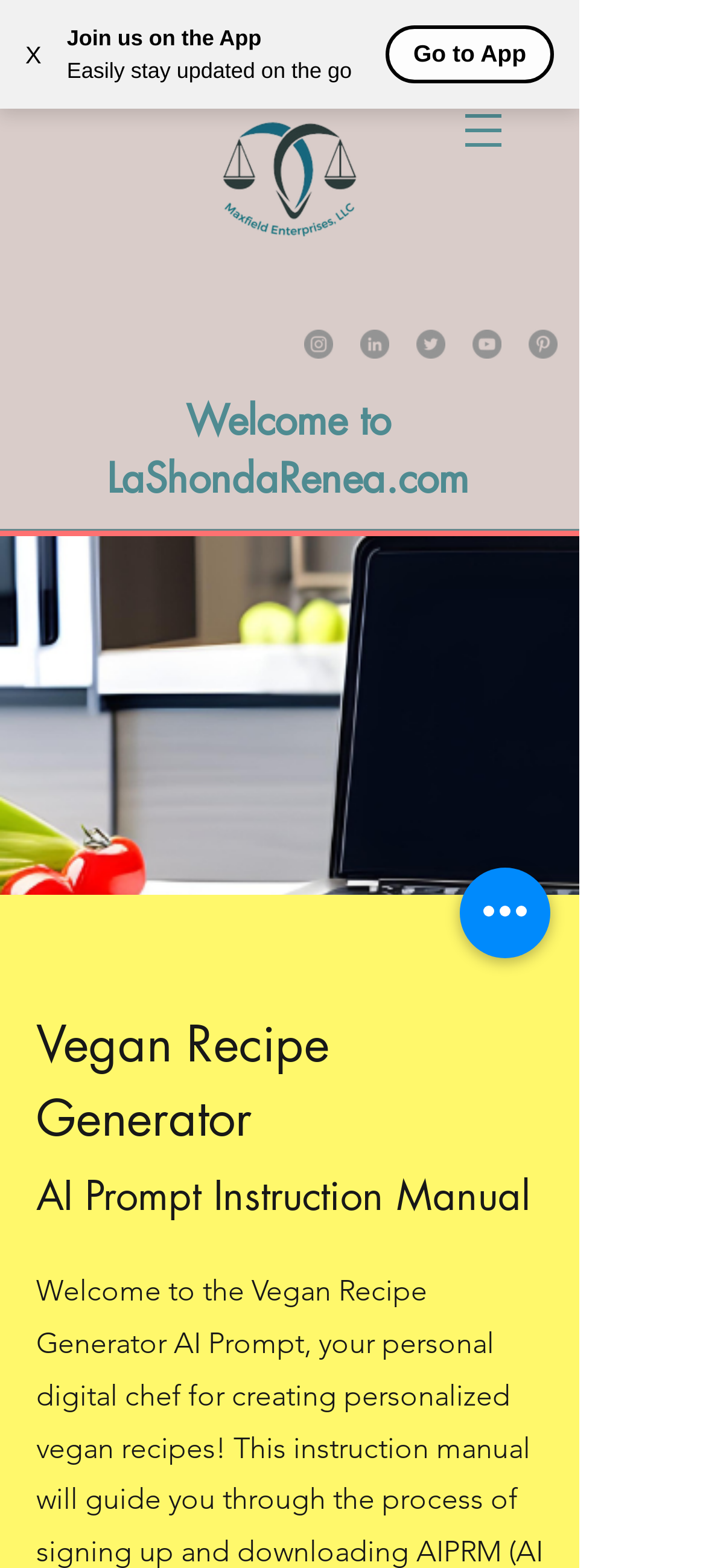Please find the bounding box coordinates in the format (top-left x, top-left y, bottom-right x, bottom-right y) for the given element description. Ensure the coordinates are floating point numbers between 0 and 1. Description: aria-label="Twitter"

[0.59, 0.21, 0.631, 0.229]